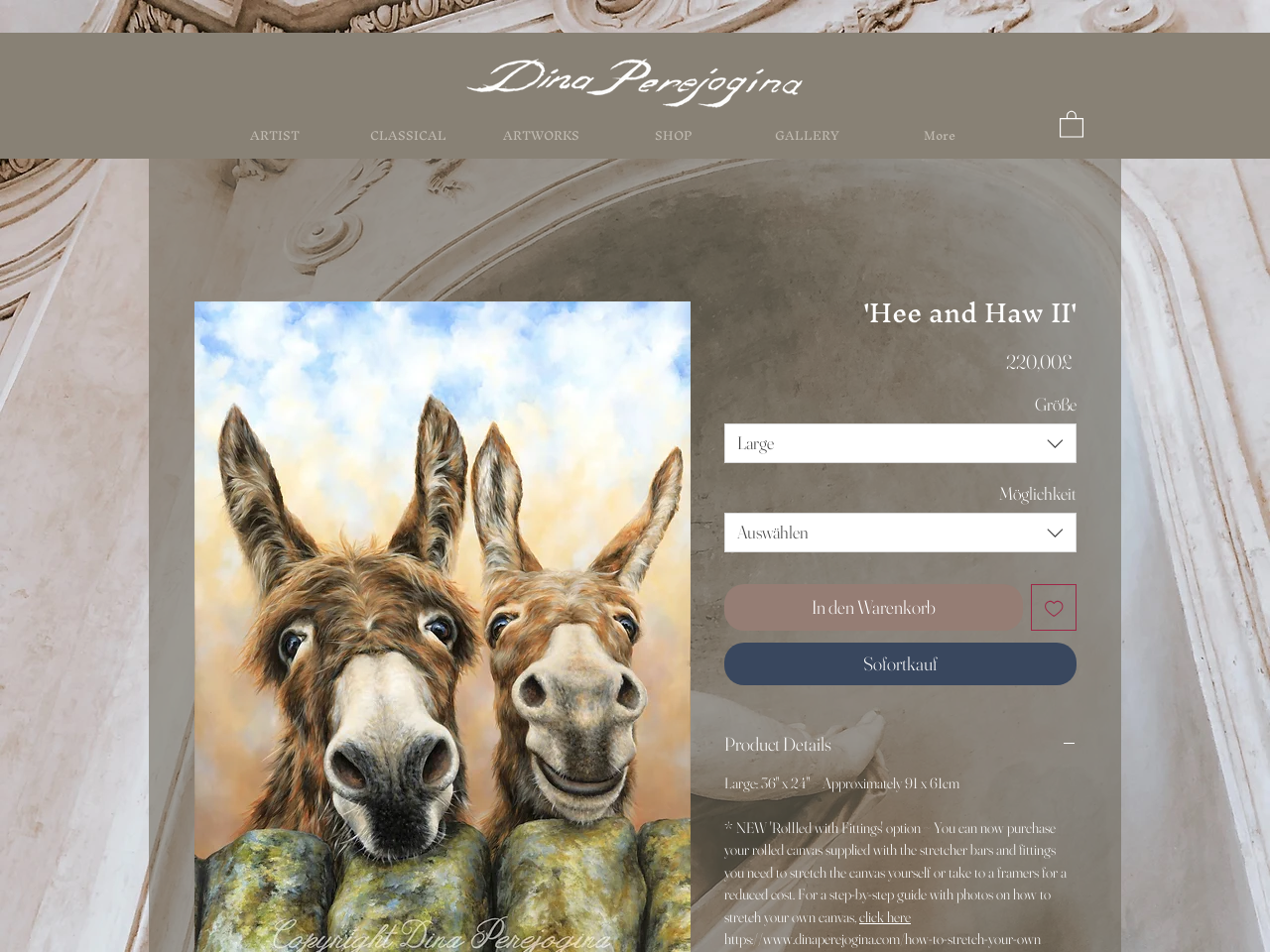Please identify the coordinates of the bounding box that should be clicked to fulfill this instruction: "Click the 'click here' link".

[0.677, 0.953, 0.717, 0.973]